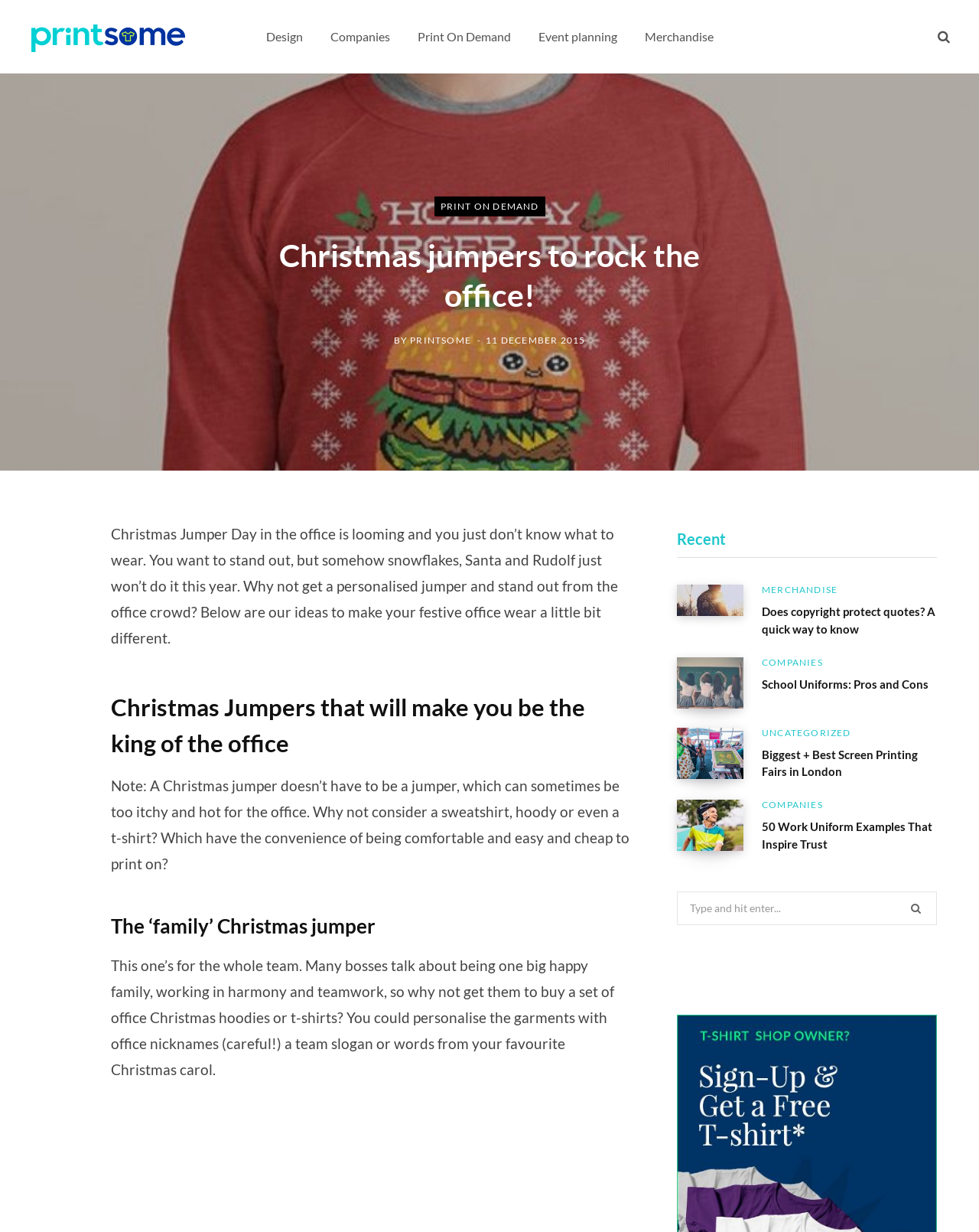What is the alternative to a Christmas jumper?
From the details in the image, provide a complete and detailed answer to the question.

According to the article, a Christmas jumper doesn't have to be a jumper, and alternatives such as sweatshirts, hoodies, or t-shirts can be considered, which are comfortable and easy to print on.